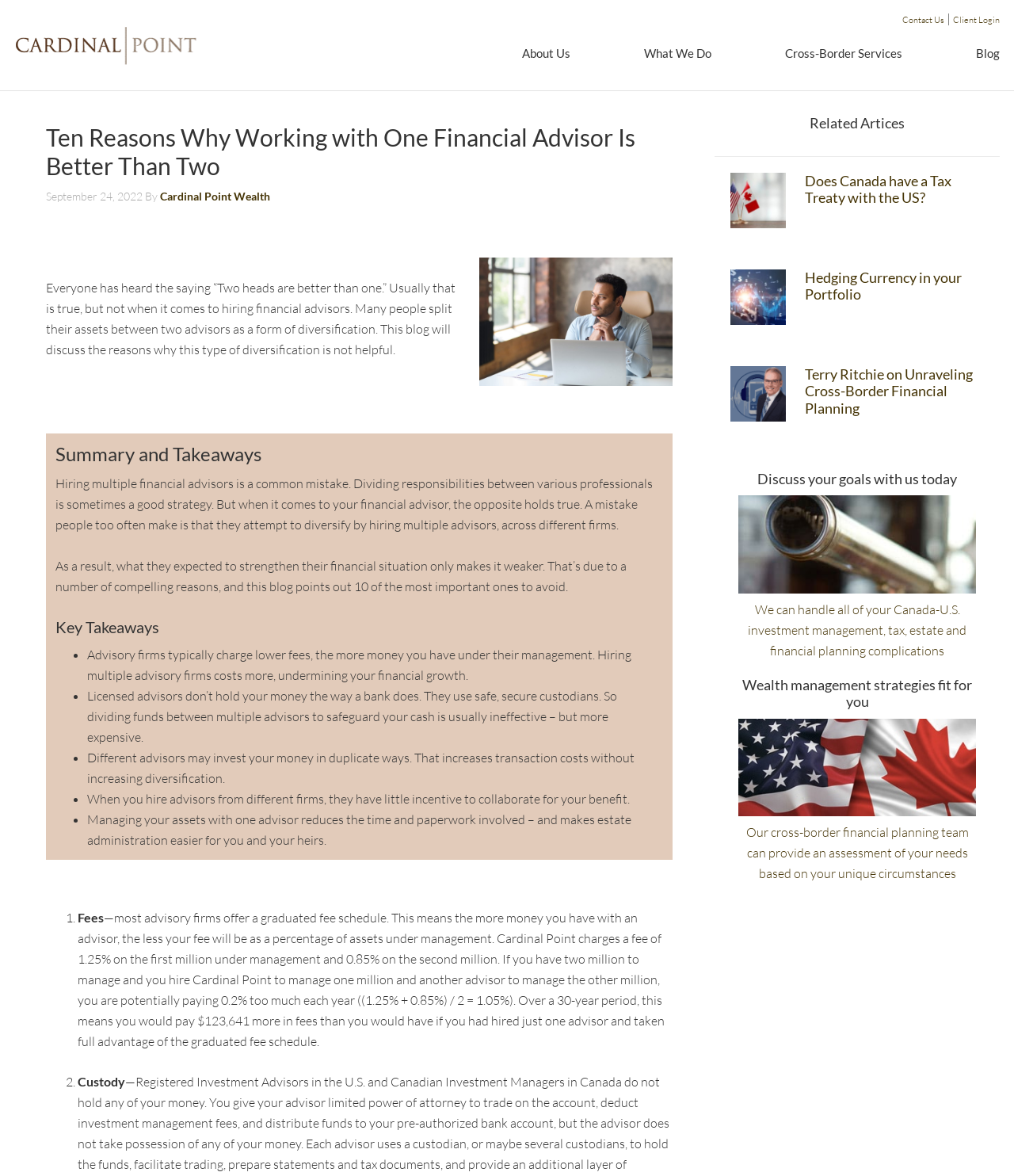Provide a brief response to the question below using one word or phrase:
What is the purpose of the 'Related Articles' section?

To provide additional resources